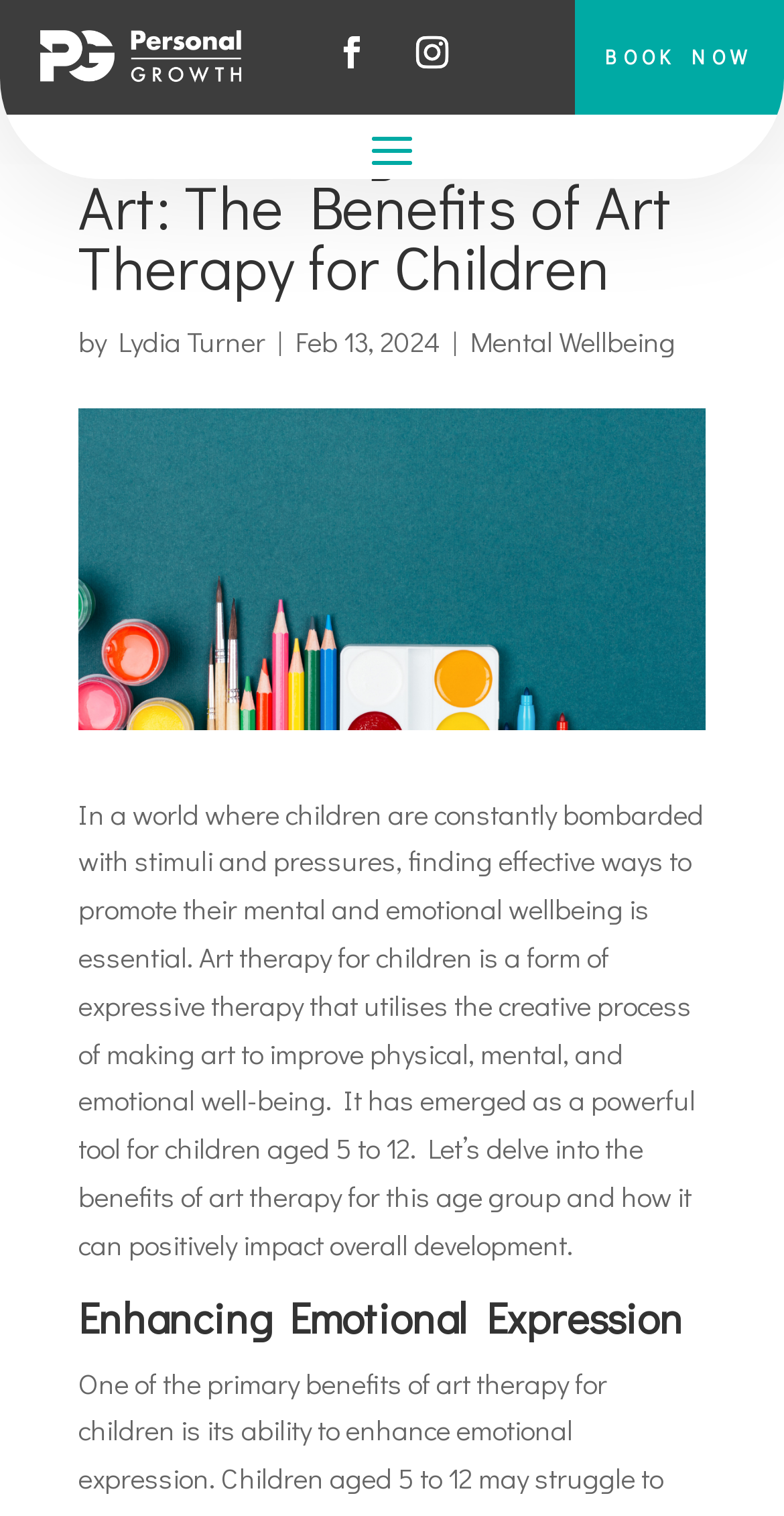Who wrote the article?
Using the visual information, respond with a single word or phrase.

Lydia Turner